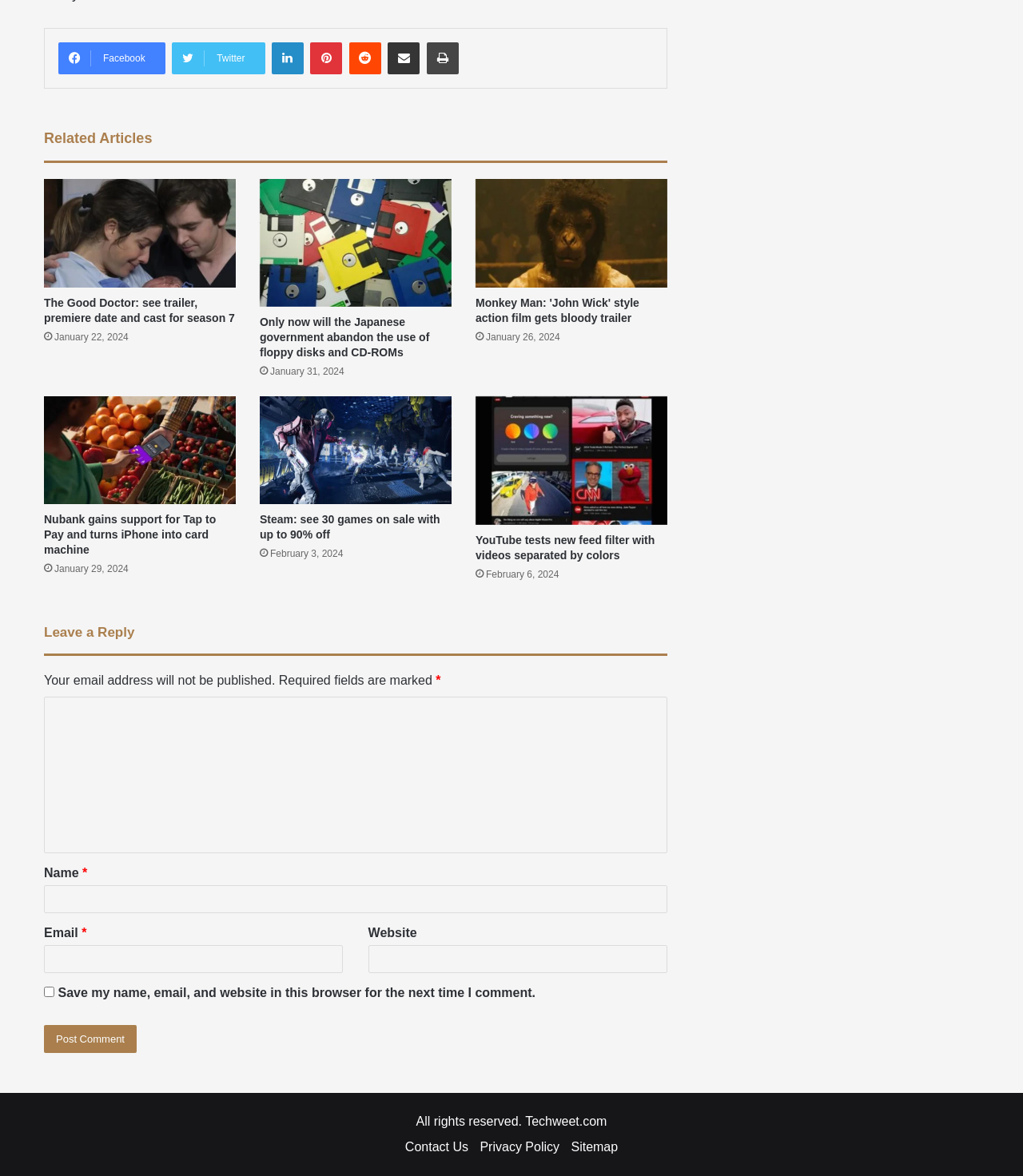Please identify the bounding box coordinates of the element I need to click to follow this instruction: "Post a comment".

[0.043, 0.872, 0.134, 0.896]